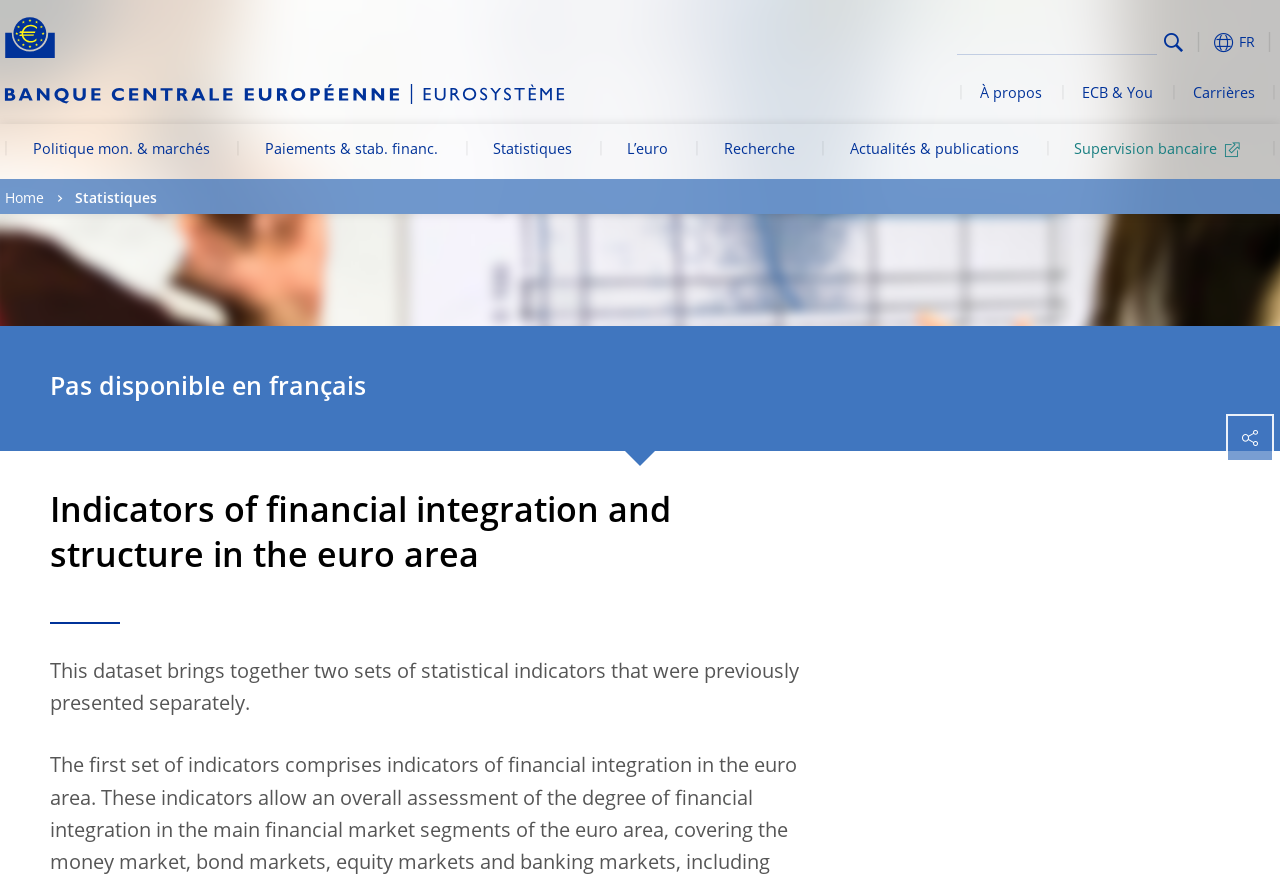Generate the text of the webpage's primary heading.

Indicators of financial integration and structure in the euro area